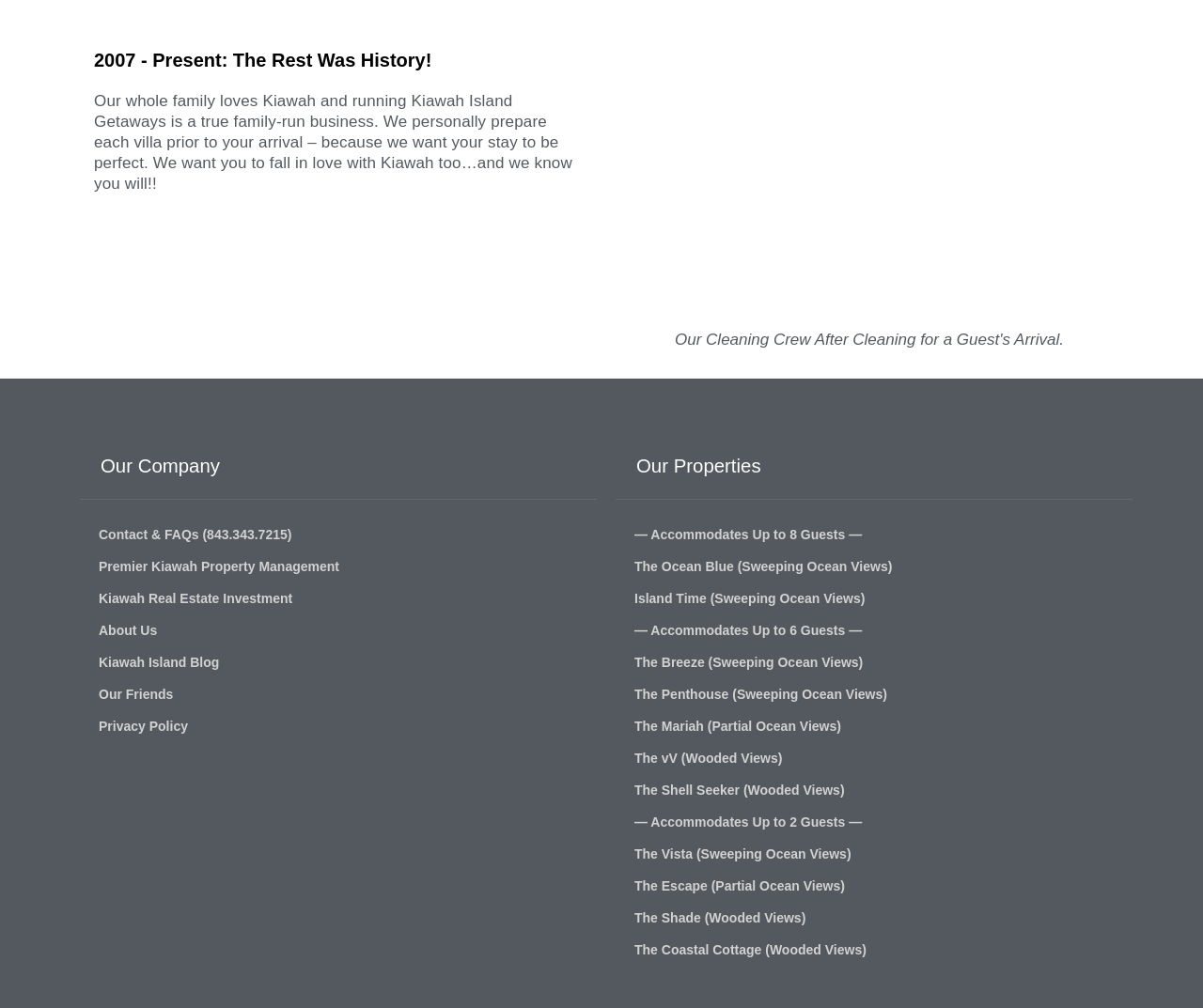Can you find the bounding box coordinates of the area I should click to execute the following instruction: "Click on 'Contact & FAQs'"?

[0.066, 0.515, 0.496, 0.546]